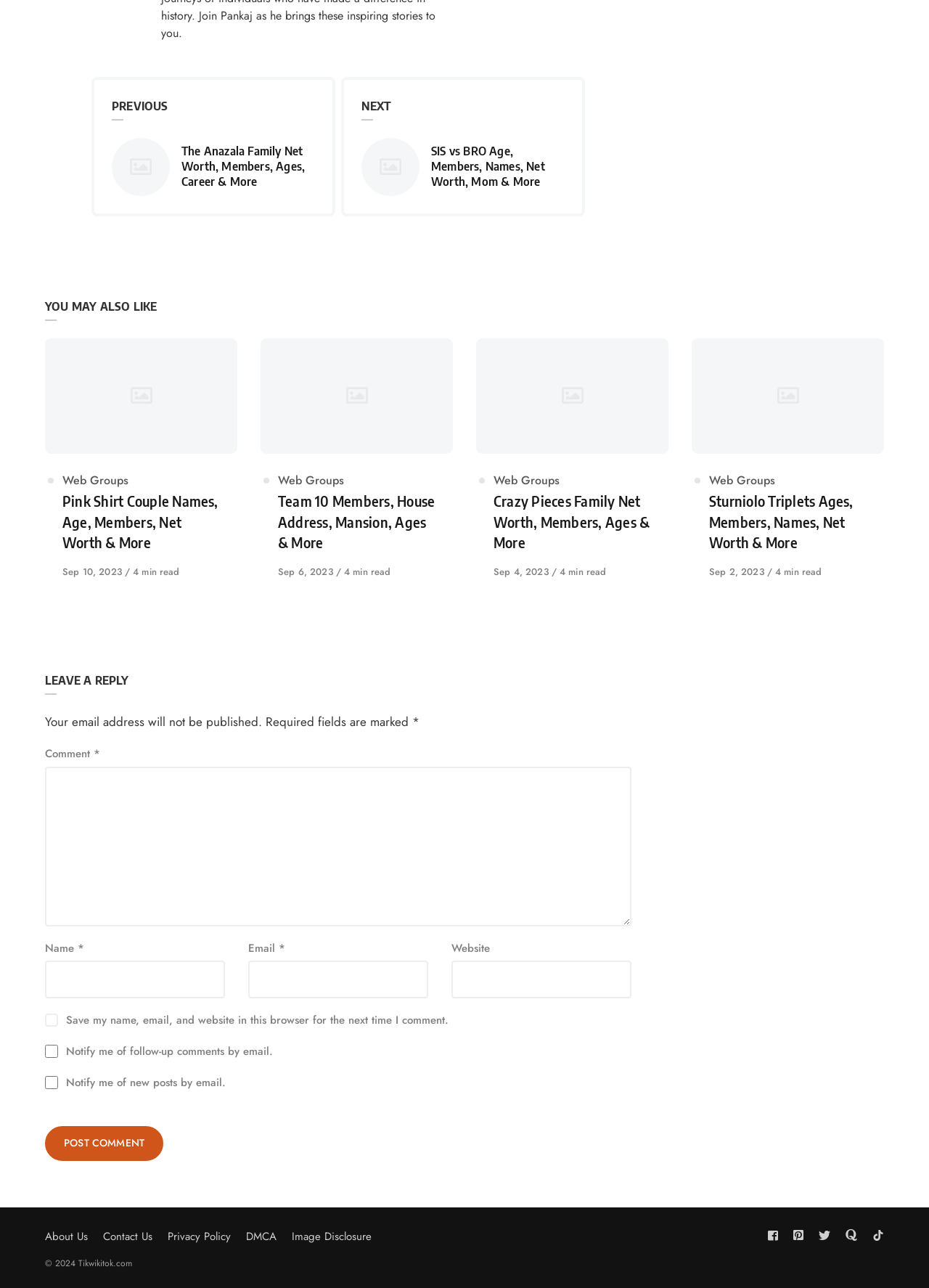Locate the bounding box coordinates of the clickable element to fulfill the following instruction: "Leave a reply". Provide the coordinates as four float numbers between 0 and 1 in the format [left, top, right, bottom].

[0.048, 0.521, 0.68, 0.54]